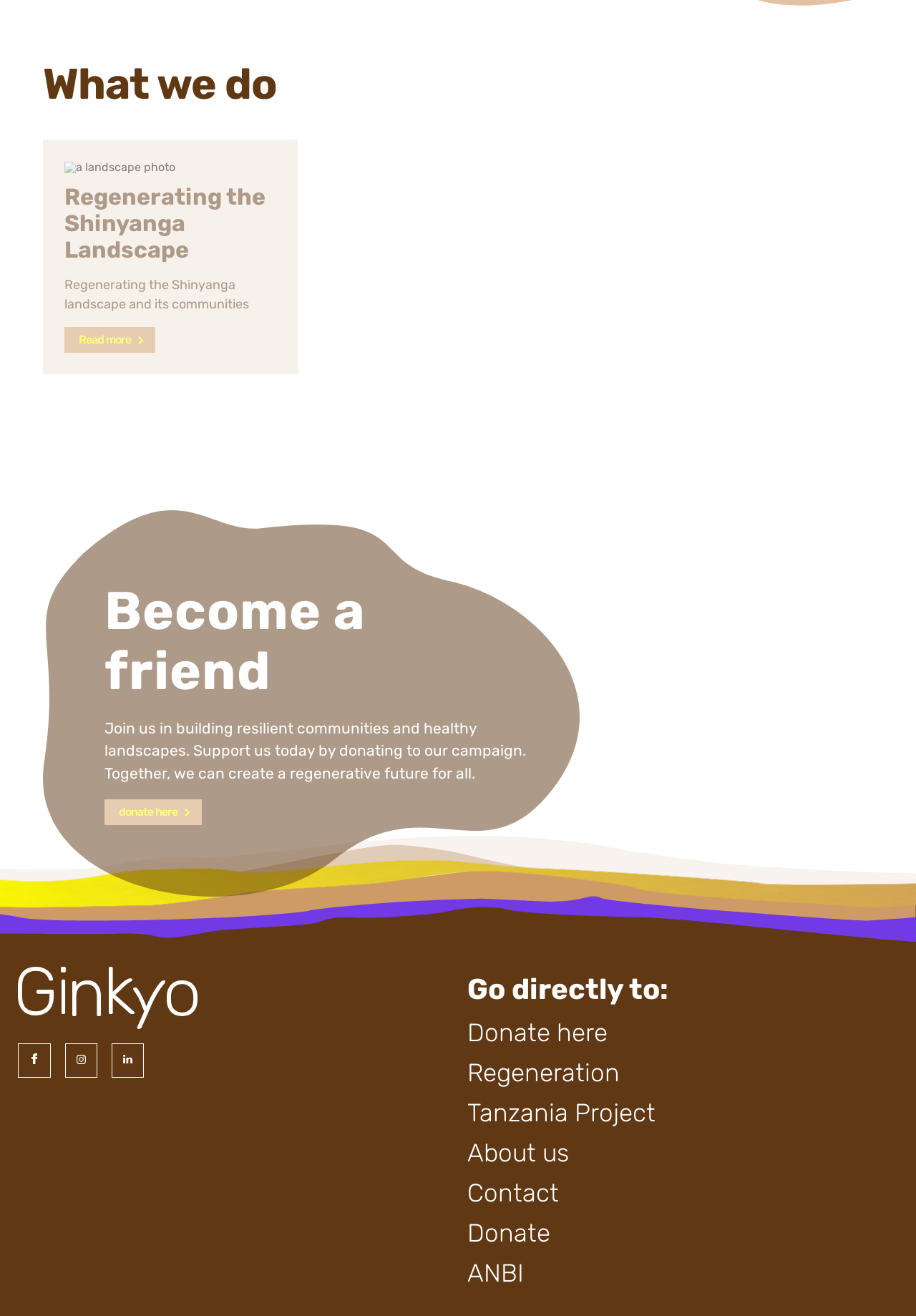Utilize the details in the image to thoroughly answer the following question: What is the landscape photo about?

The image 'a landscape photo' is placed near the heading 'Regenerating the Shinyanga Landscape', which suggests that the photo is related to the Shinyanga landscape.